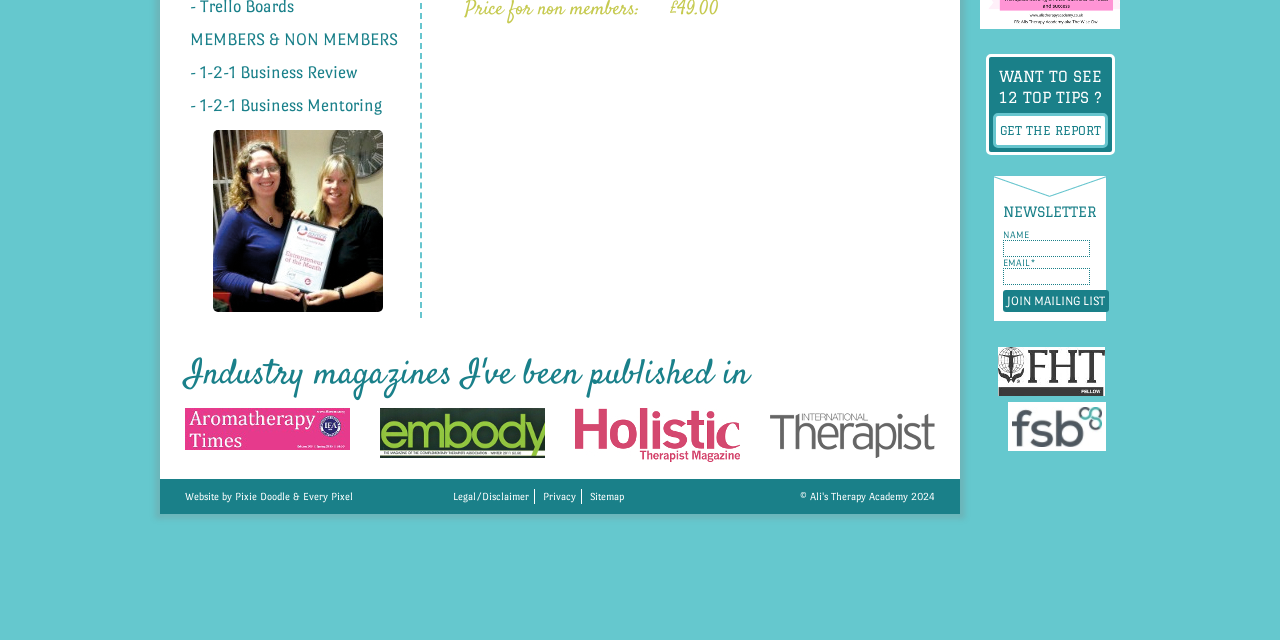Determine the bounding box for the HTML element described here: "The Federation of Holistic Therapists". The coordinates should be given as [left, top, right, bottom] with each number being a float between 0 and 1.

[0.779, 0.542, 0.863, 0.628]